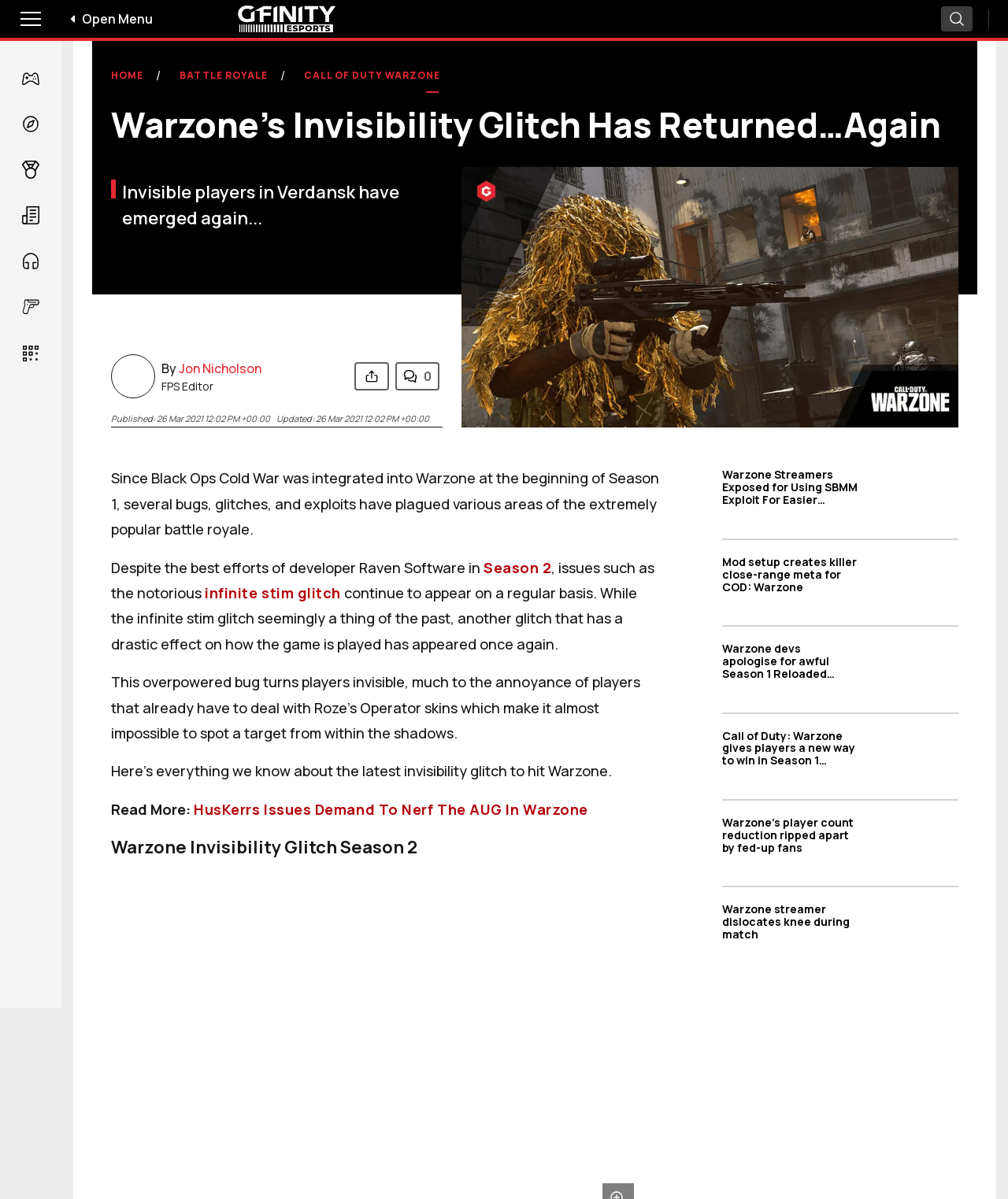Determine the main heading text of the webpage.

Warzone’s Invisibility Glitch Has Returned…Again